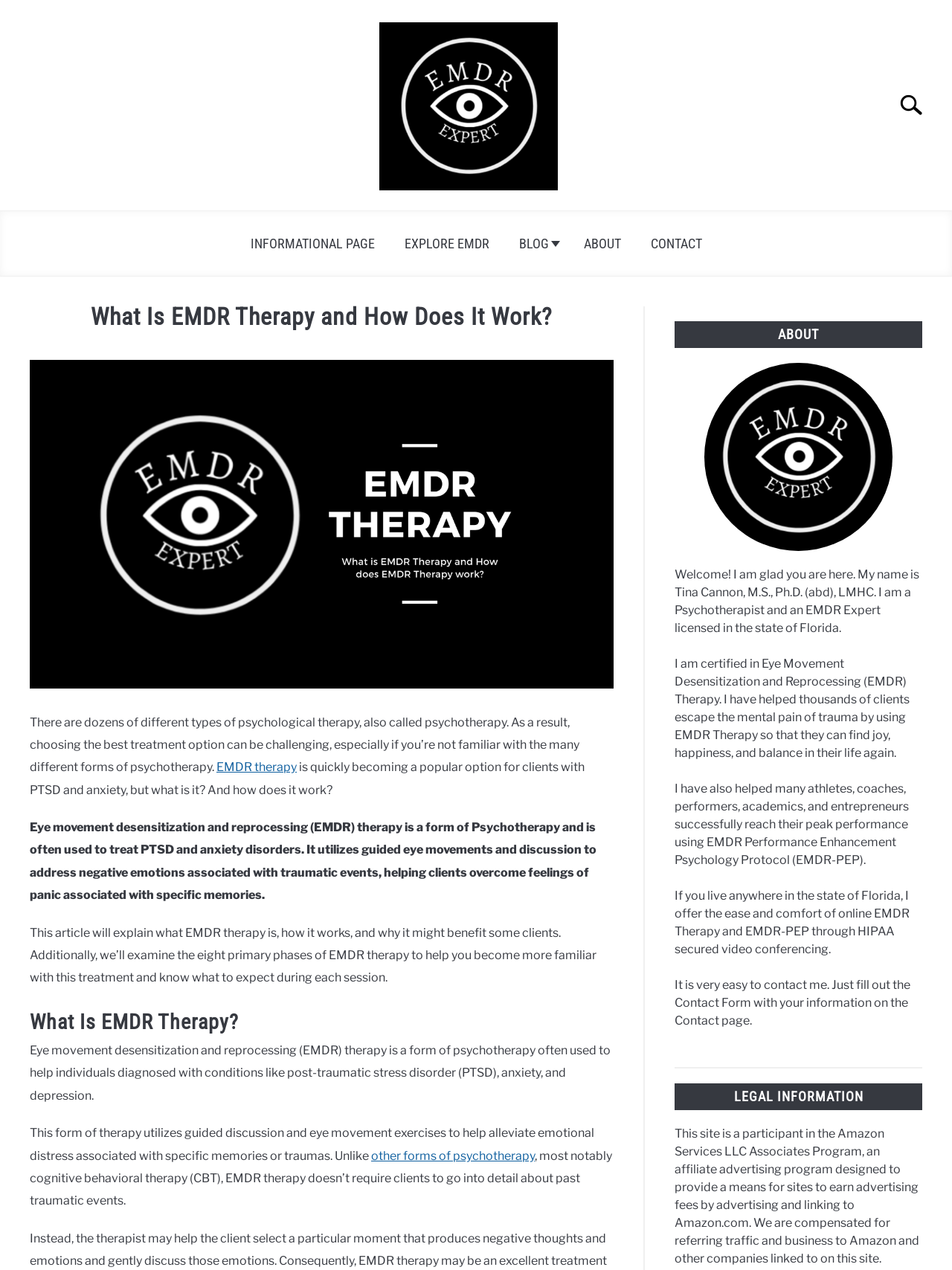Respond to the following question using a concise word or phrase: 
What is the primary purpose of EMDR therapy?

to treat PTSD and anxiety disorders